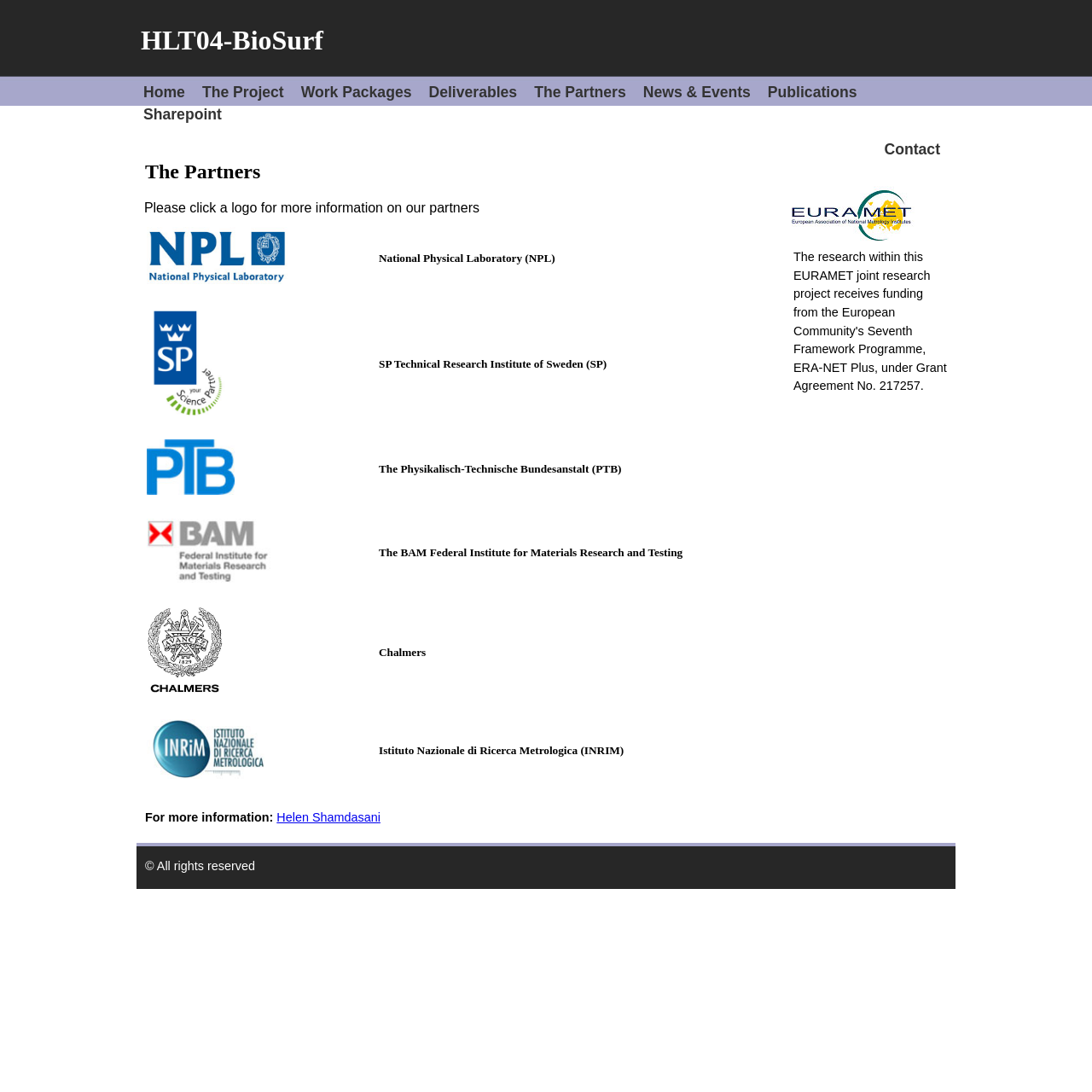Is there a contact link on the page?
Offer a detailed and exhaustive answer to the question.

A contact link is present on the webpage, located at the bottom right corner of the page. The link is labeled 'Contact' and has a bounding box coordinate of [0.804, 0.126, 0.867, 0.147].